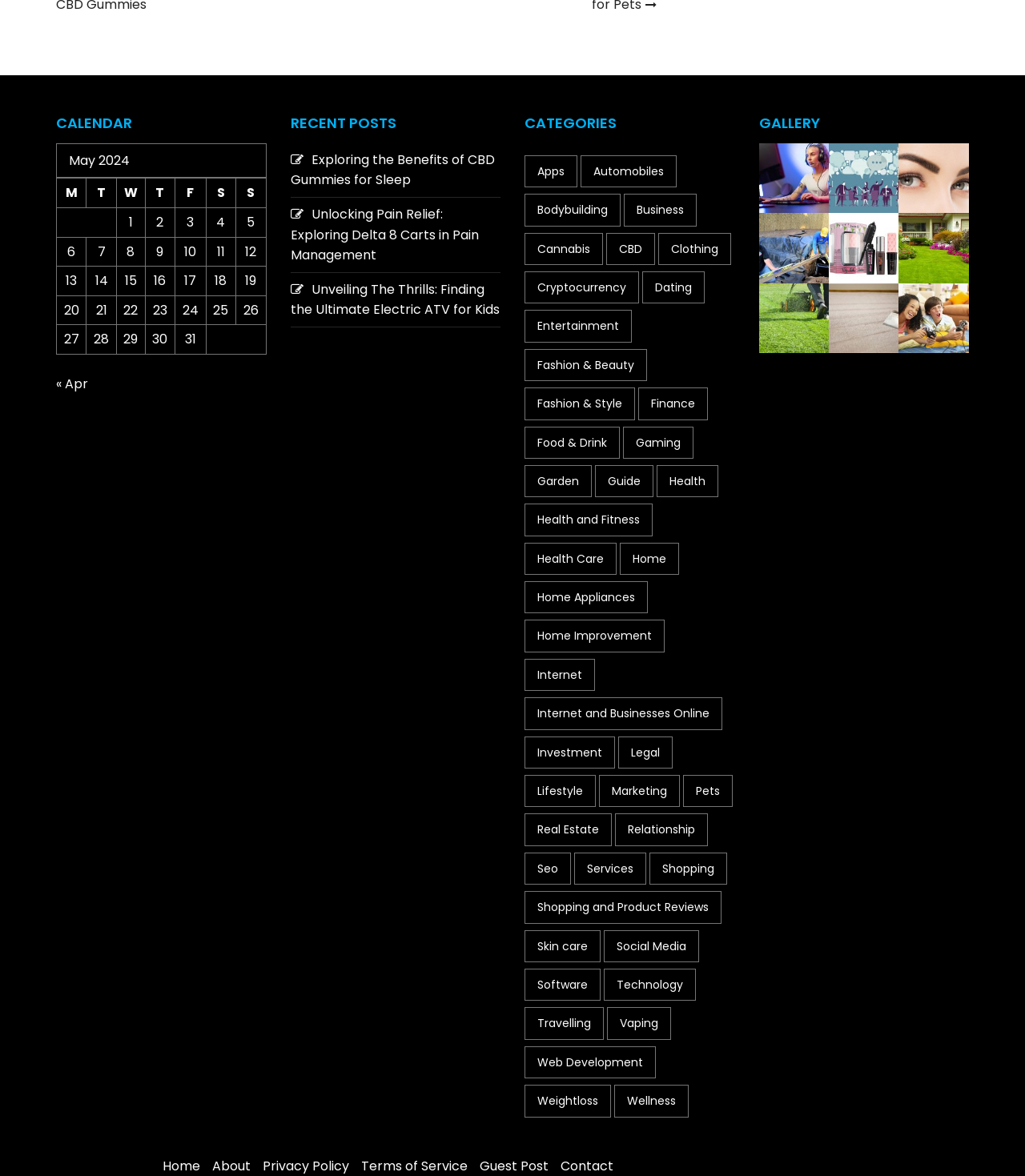Find the UI element described as: "Fashion & Style" and predict its bounding box coordinates. Ensure the coordinates are four float numbers between 0 and 1, [left, top, right, bottom].

[0.512, 0.33, 0.62, 0.357]